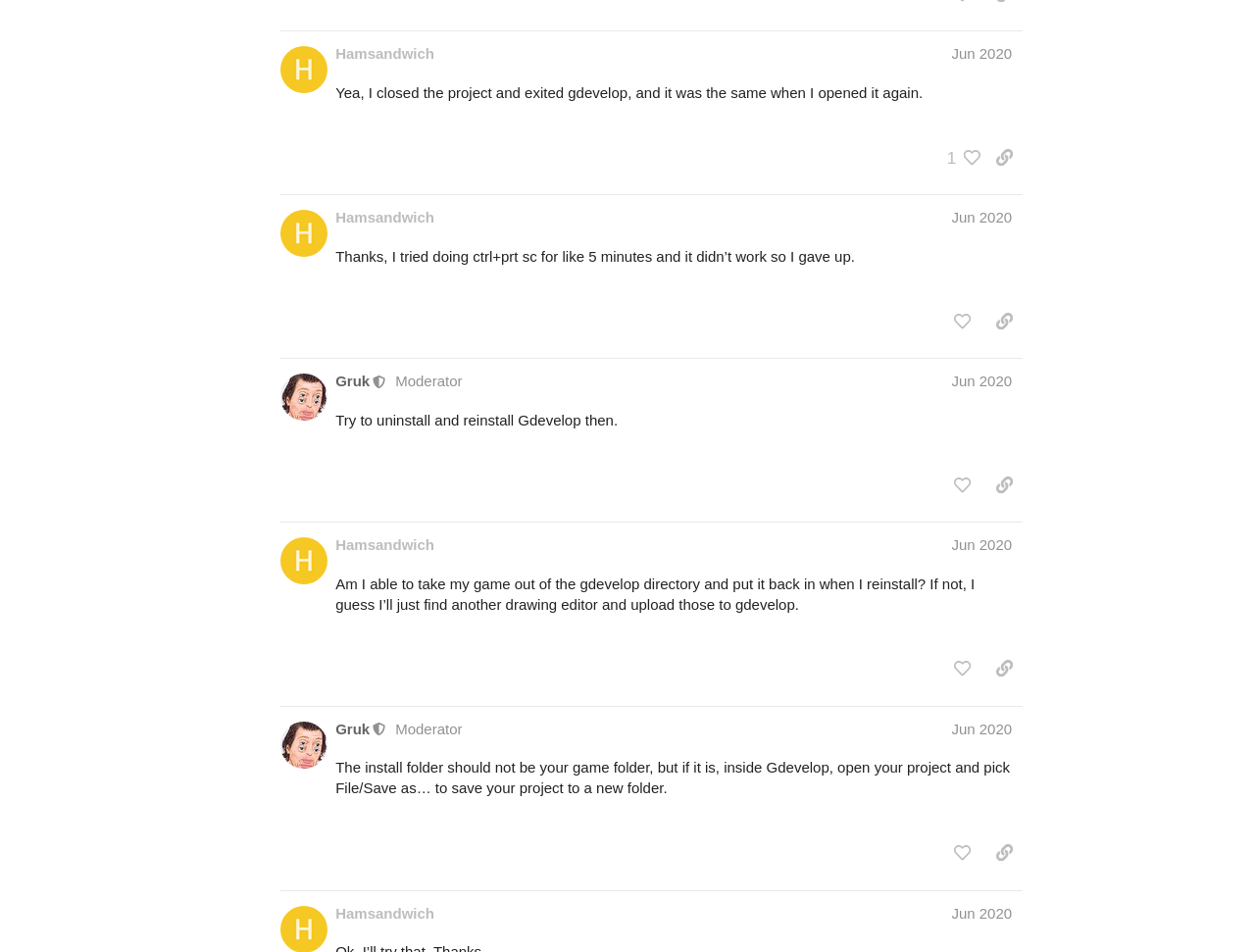Please respond to the question with a concise word or phrase:
What is the purpose of the 'copy a link to this post to clipboard' button?

To copy a link to the post